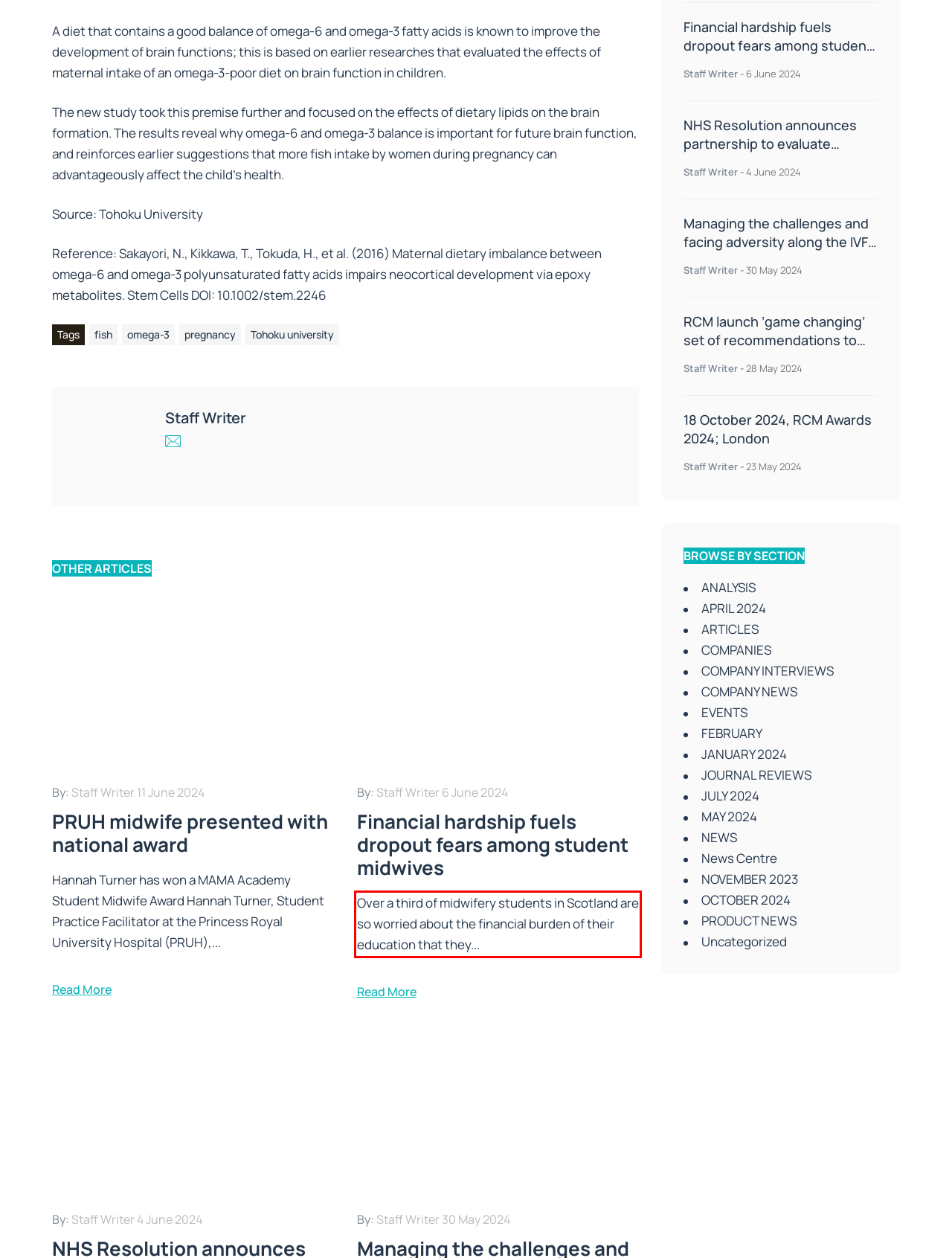Please perform OCR on the UI element surrounded by the red bounding box in the given webpage screenshot and extract its text content.

Over a third of midwifery students in Scotland are so worried about the financial burden of their education that they...